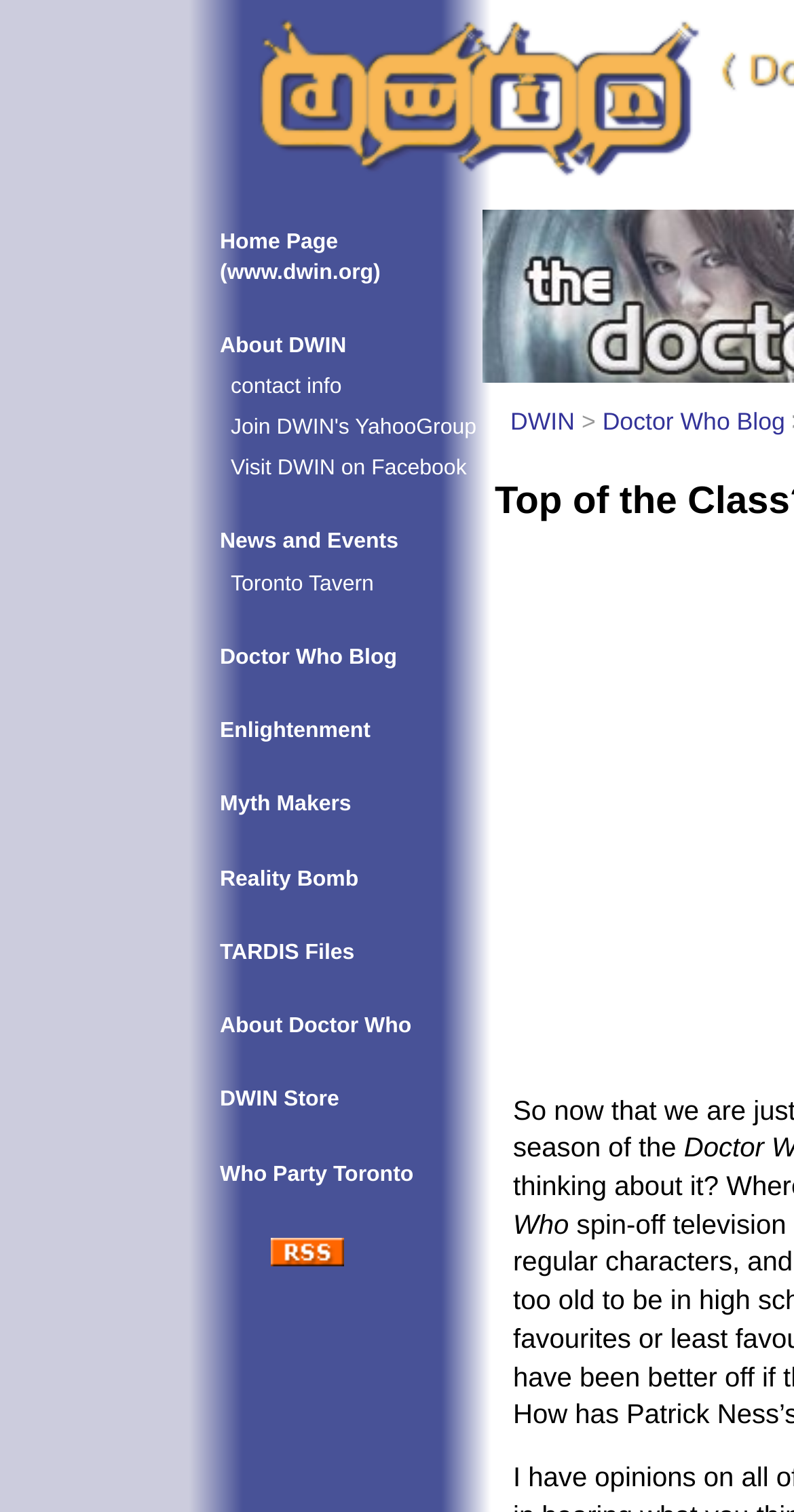Respond to the question below with a single word or phrase:
What is the first link on the page?

Home Page